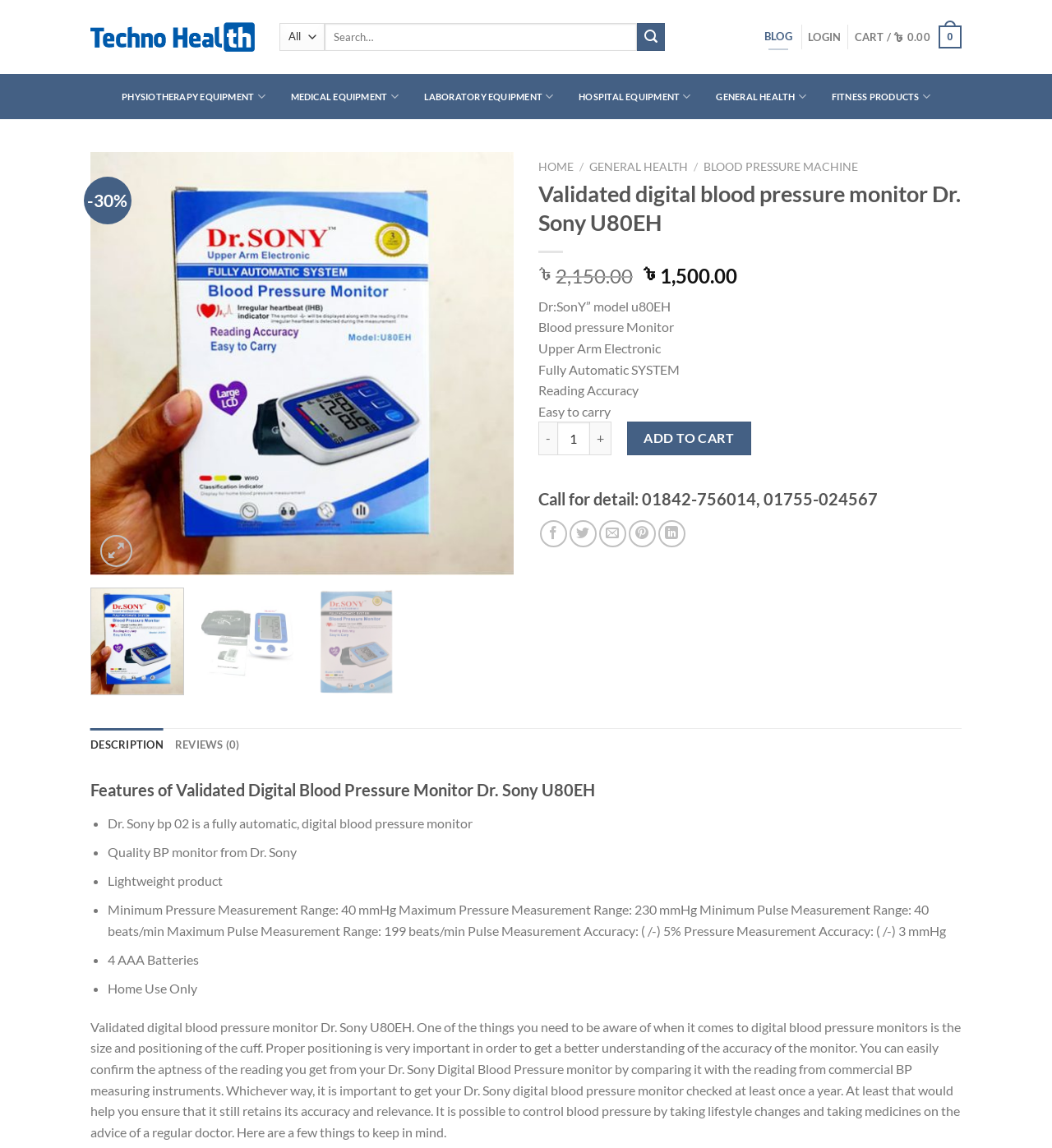Identify the bounding box for the described UI element: "Login".

[0.768, 0.019, 0.8, 0.045]